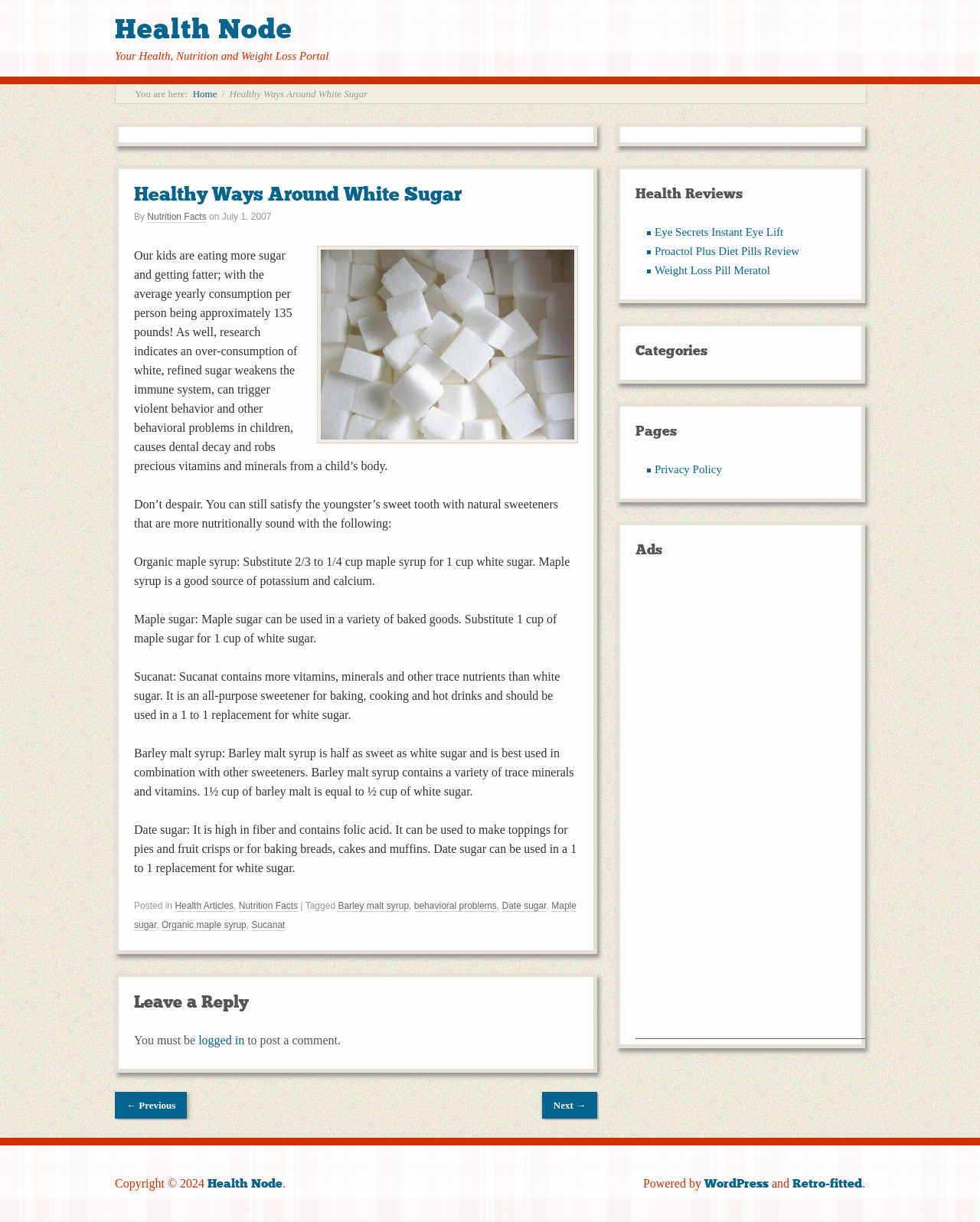What is the name of the website?
Answer with a single word or short phrase according to what you see in the image.

Health Node